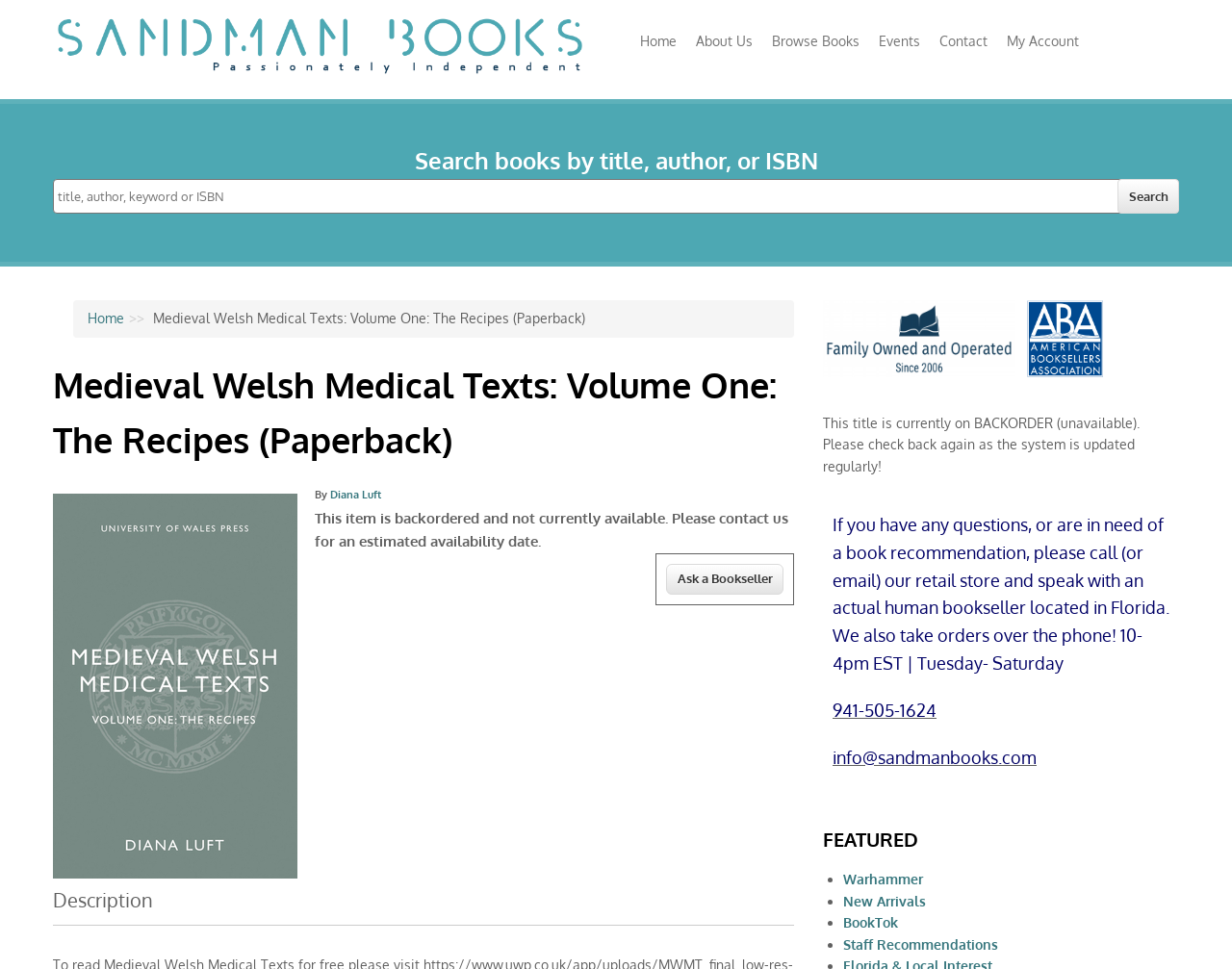What are the featured sections on the page?
Please give a well-detailed answer to the question.

I found the answer by looking at the list of links under the 'FEATURED' heading, which includes the mentioned sections.